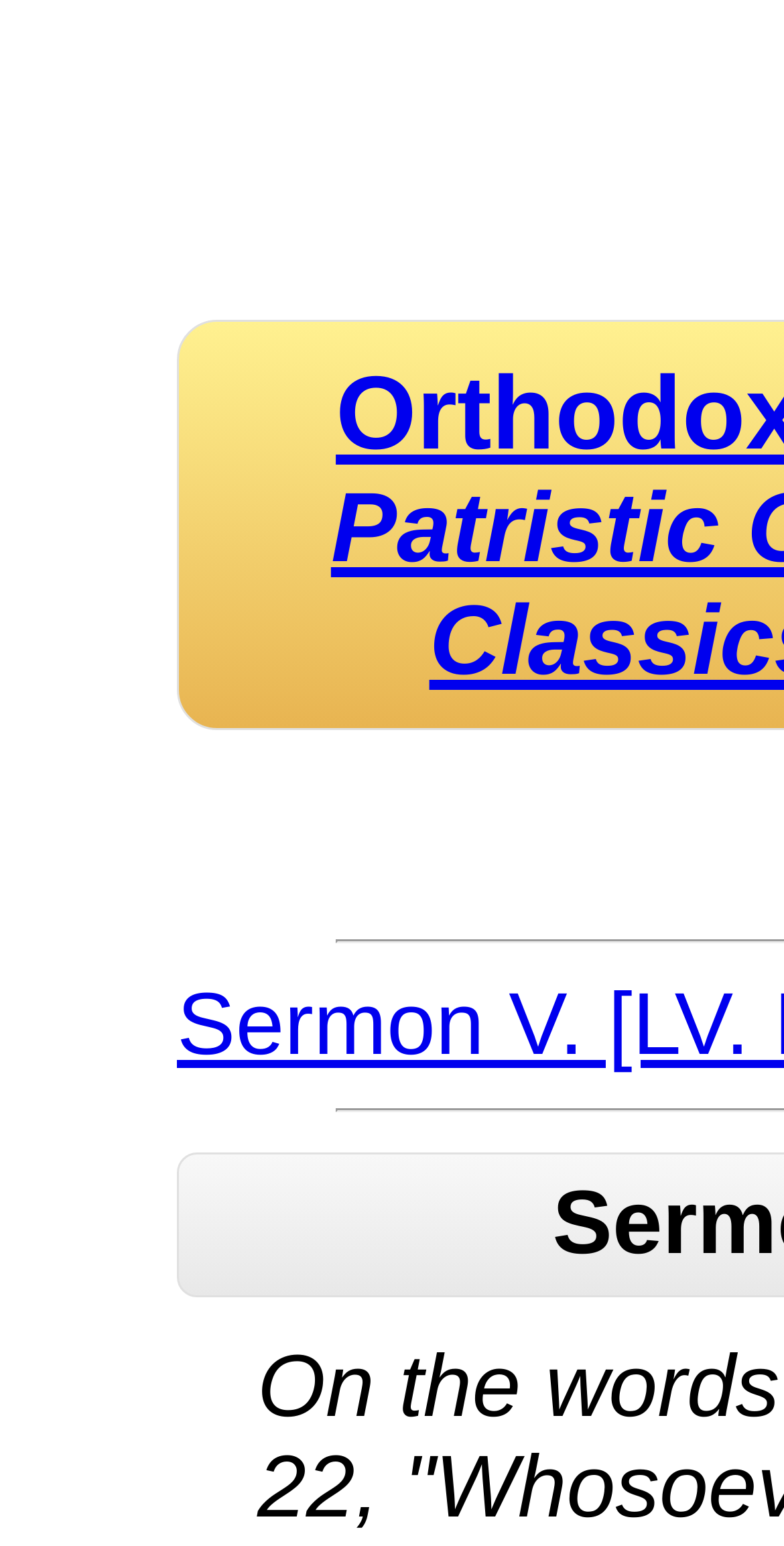Please find and generate the text of the main heading on the webpage.

Orthodox Church Fathers: Patristic Christian Theology Classics Search Engine